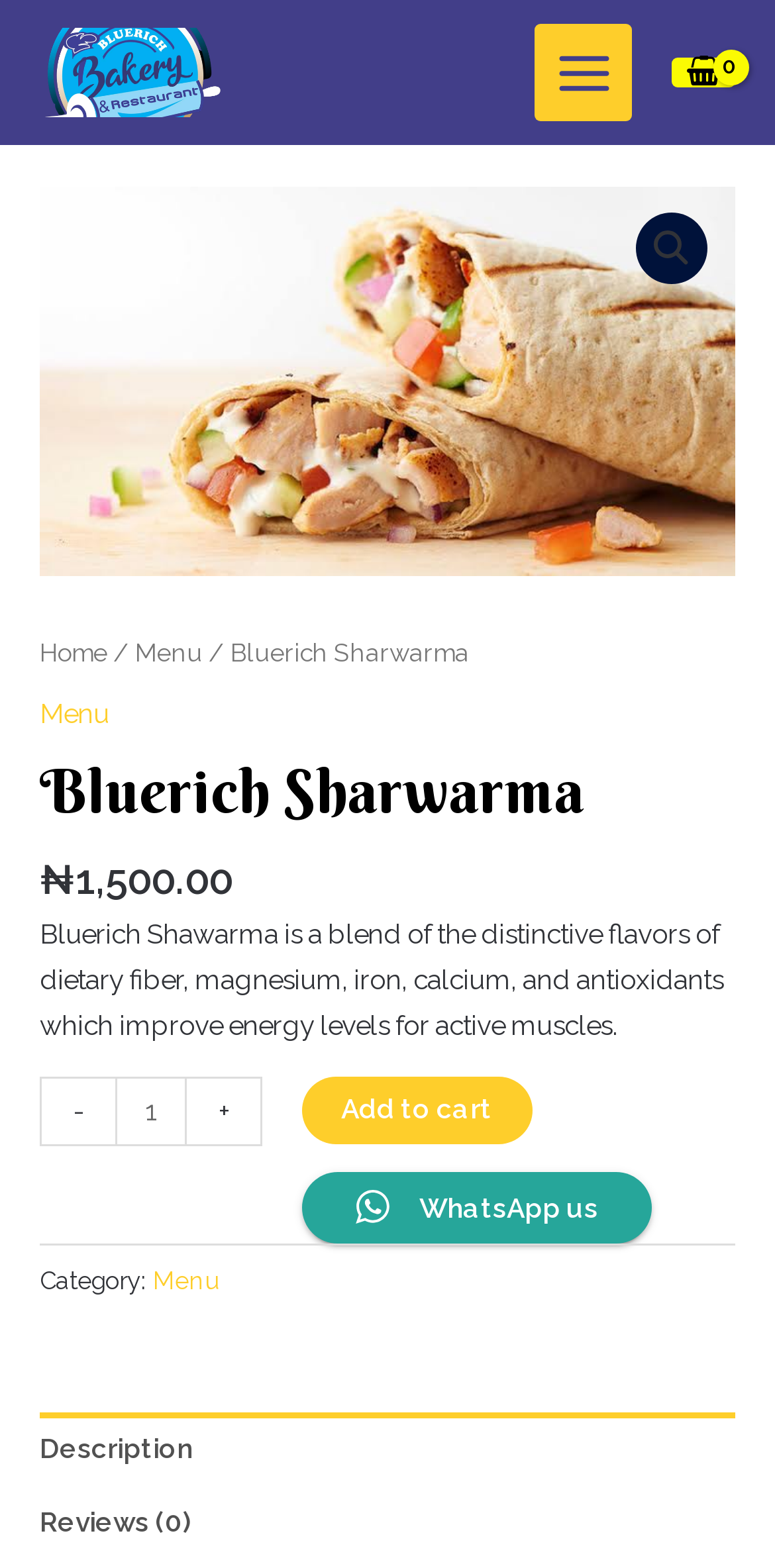Can you find the bounding box coordinates for the UI element given this description: "Description"? Provide the coordinates as four float numbers between 0 and 1: [left, top, right, bottom].

[0.051, 0.901, 0.949, 0.947]